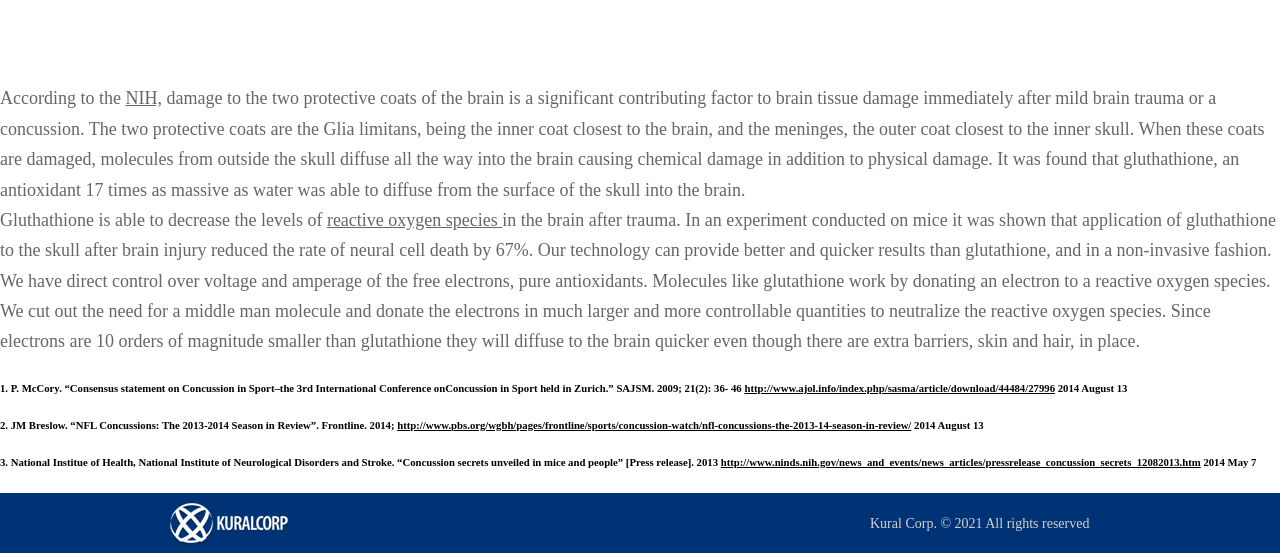Respond to the following query with just one word or a short phrase: 
What is the name of the company mentioned at the bottom of the webpage?

Kural Corp.